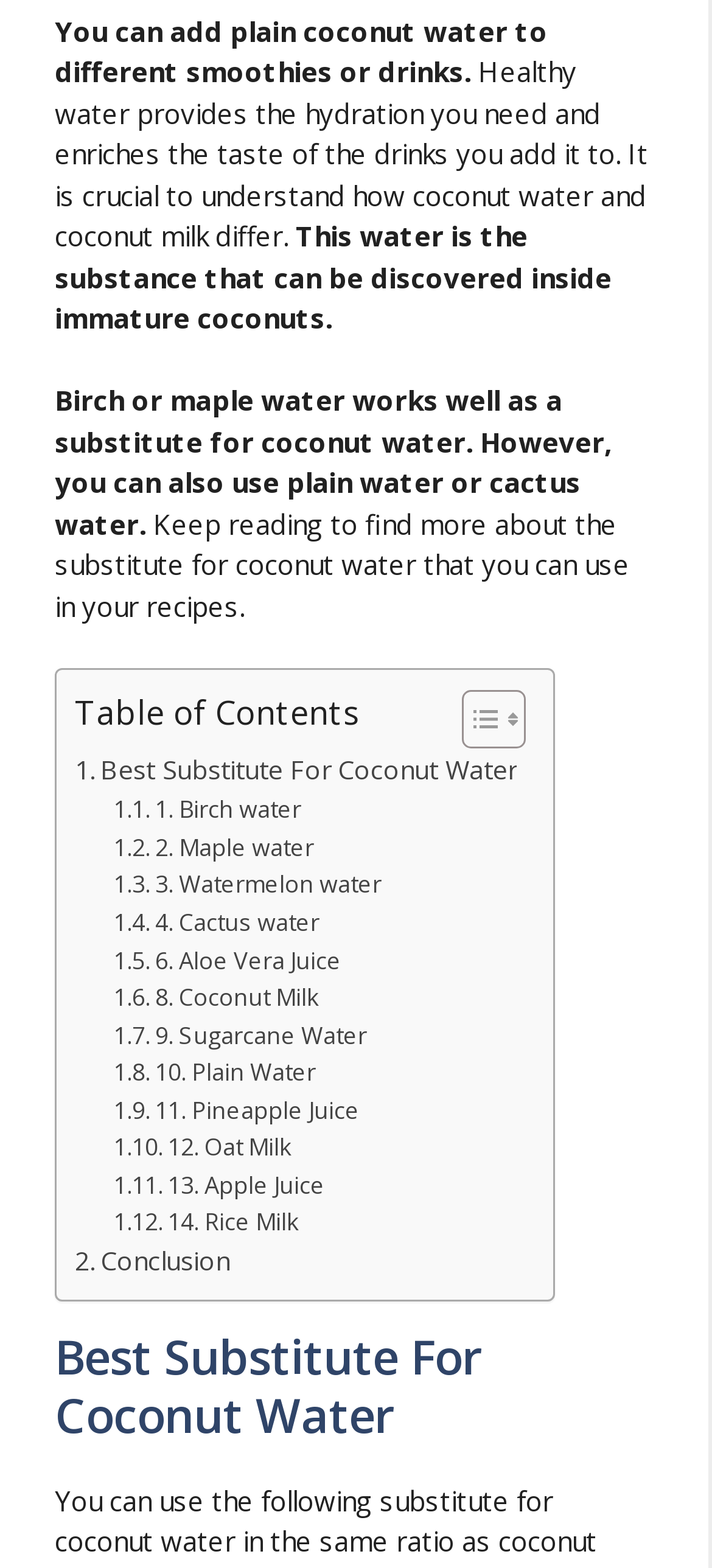Can you identify the bounding box coordinates of the clickable region needed to carry out this instruction: 'Toggle Table of Content'? The coordinates should be four float numbers within the range of 0 to 1, stated as [left, top, right, bottom].

[0.61, 0.438, 0.725, 0.478]